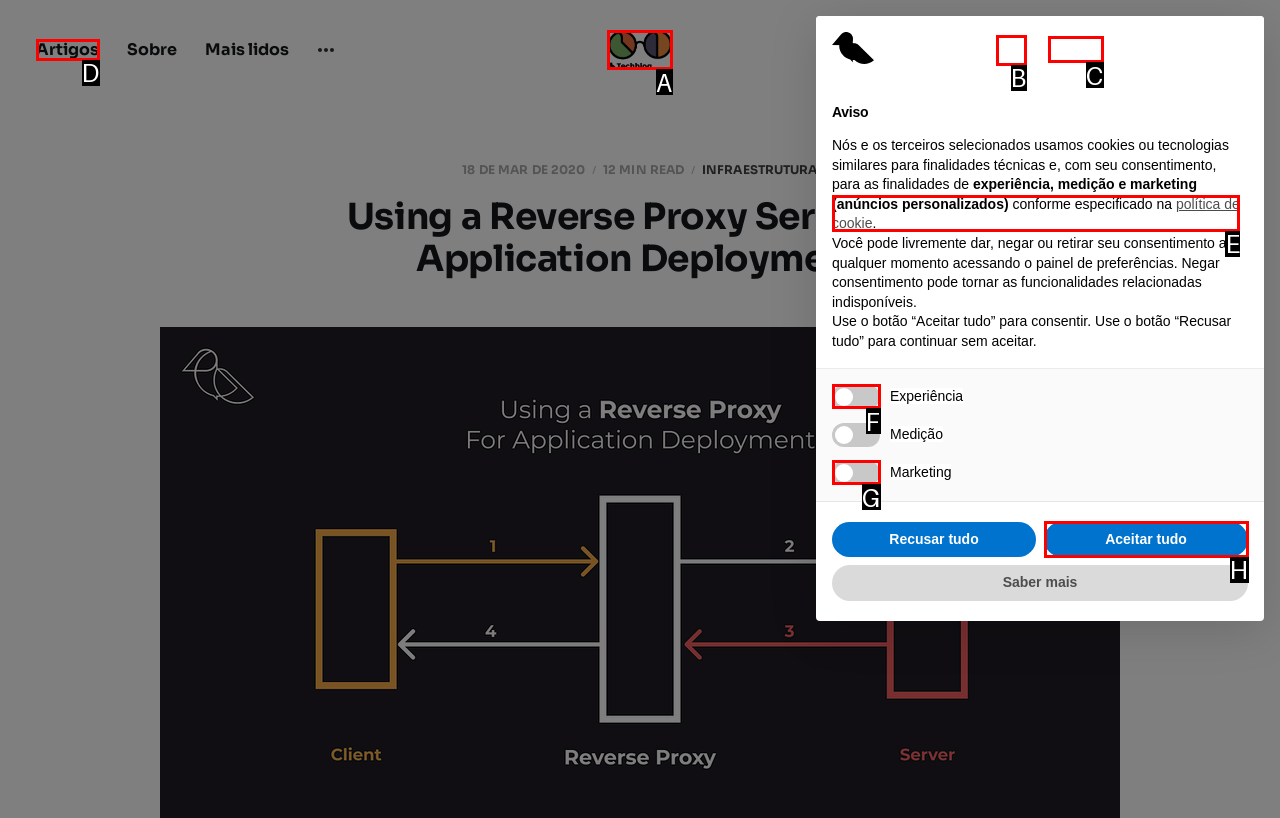Select the appropriate HTML element that needs to be clicked to execute the following task: Sign in. Respond with the letter of the option.

C